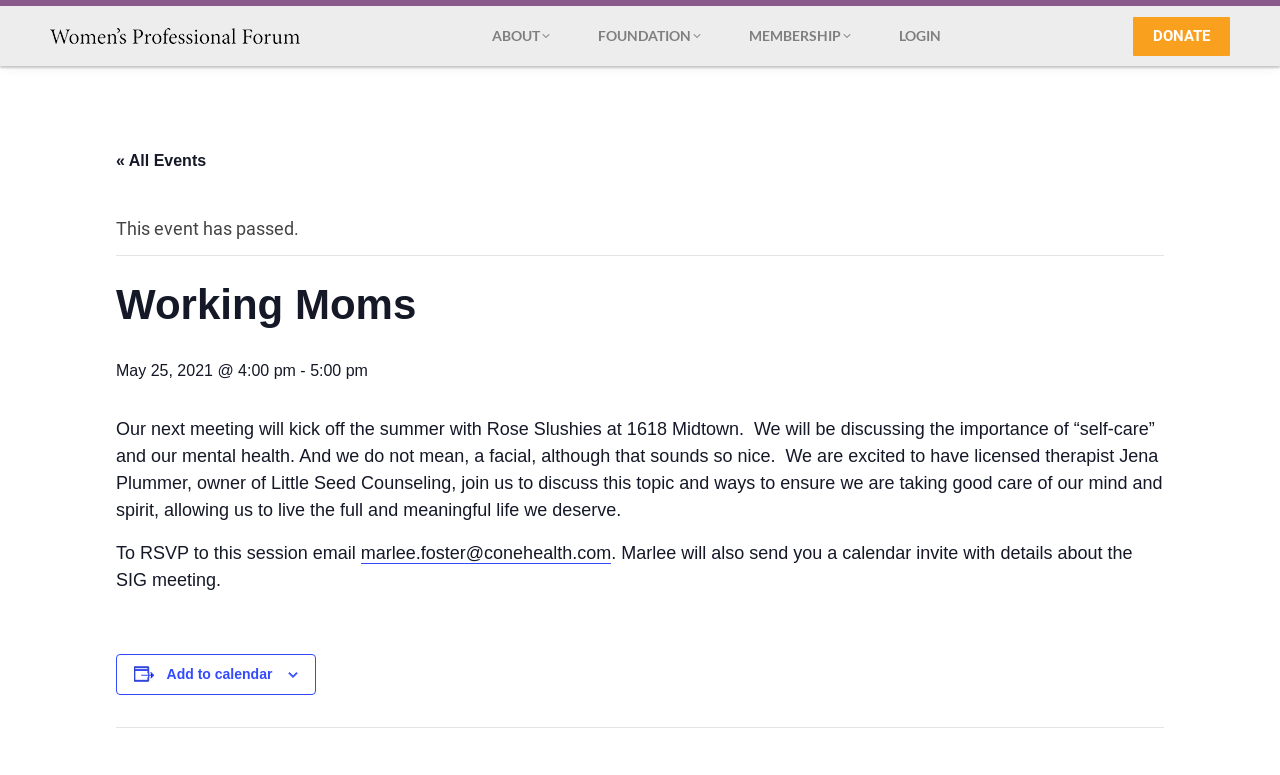Specify the bounding box coordinates for the region that must be clicked to perform the given instruction: "Click the 'DONATE' link".

[0.885, 0.021, 0.961, 0.072]